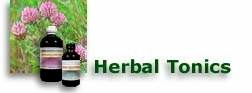Respond with a single word or phrase for the following question: 
What is the type of flower featured in the image?

pink clover